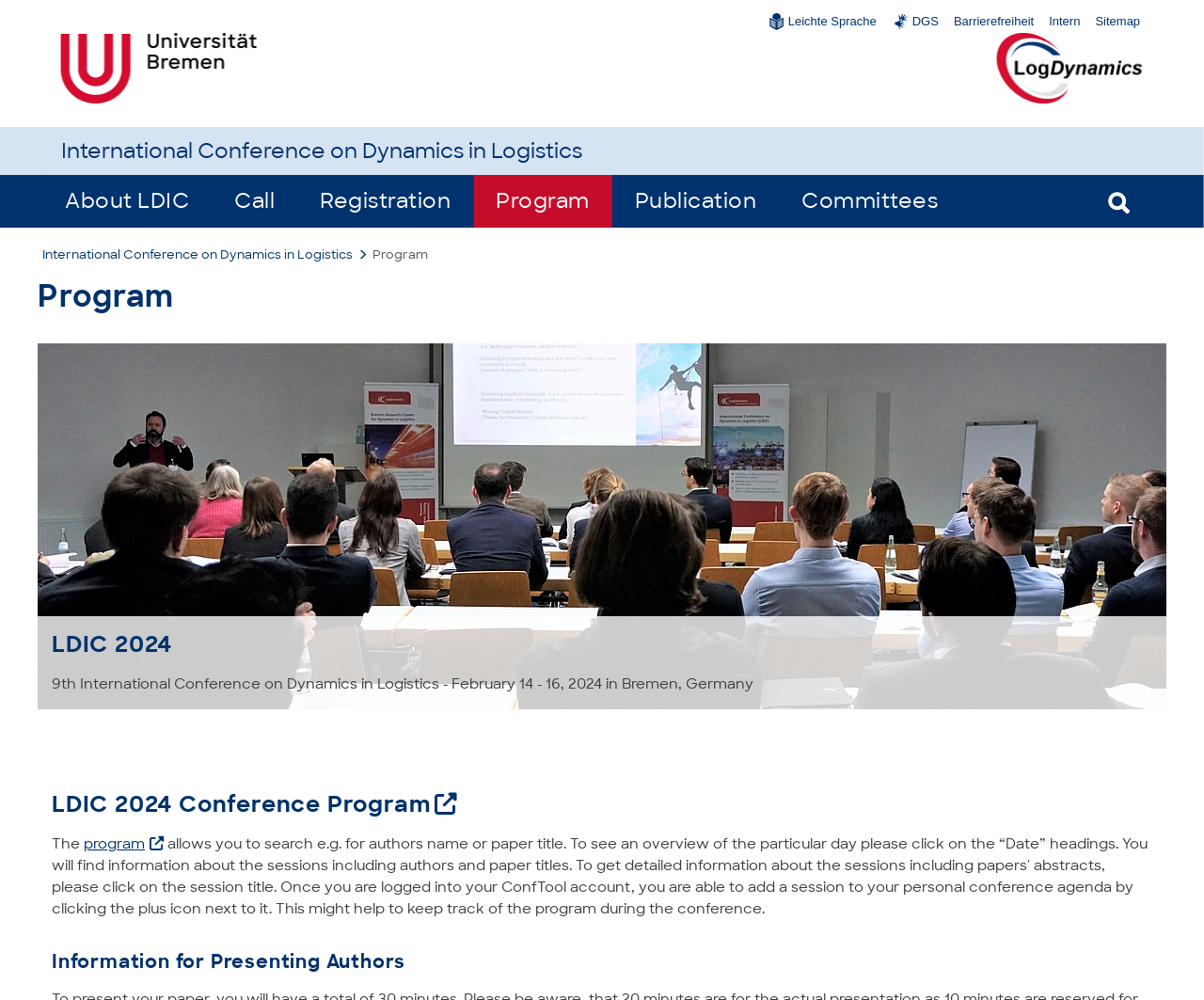Determine the bounding box coordinates of the clickable element necessary to fulfill the instruction: "View the 'Program' page". Provide the coordinates as four float numbers within the 0 to 1 range, i.e., [left, top, right, bottom].

[0.393, 0.175, 0.508, 0.228]